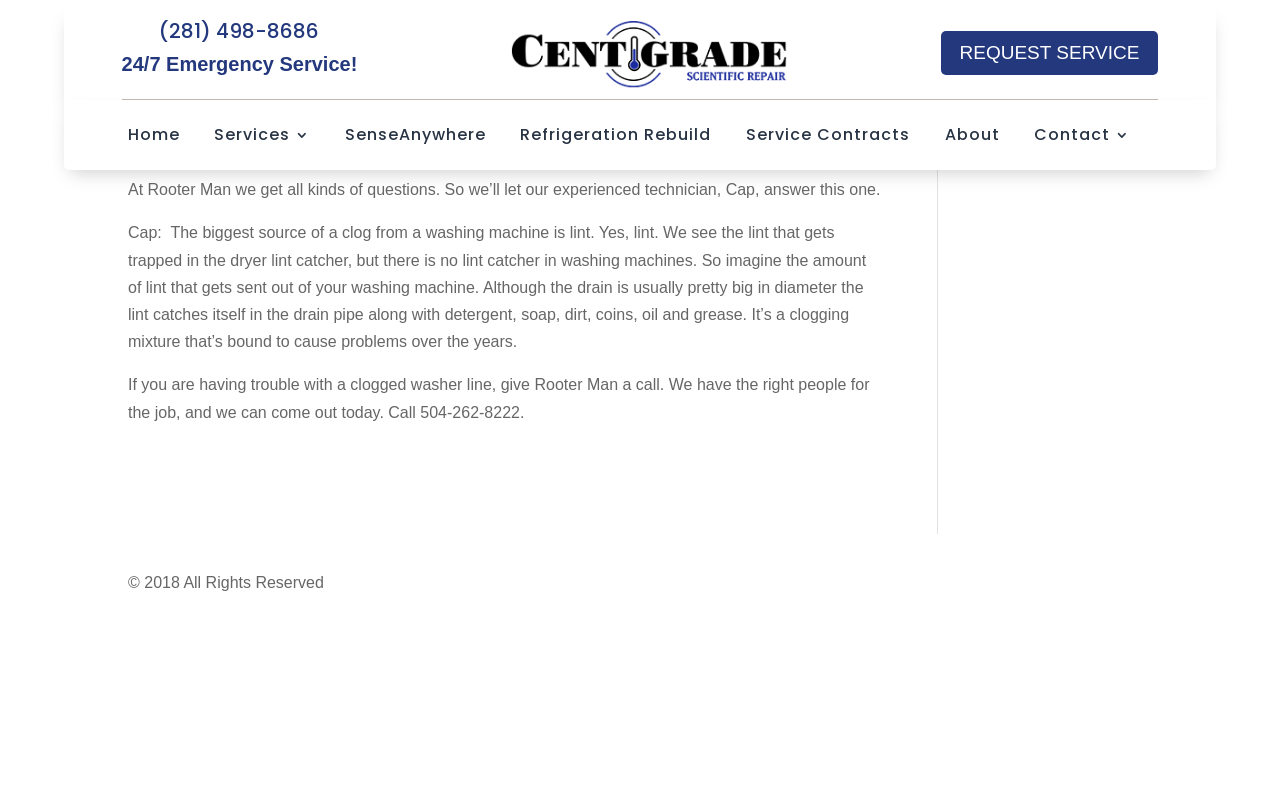Based on the provided description, "(281) 498-8686", find the bounding box of the corresponding UI element in the screenshot.

[0.125, 0.022, 0.25, 0.057]